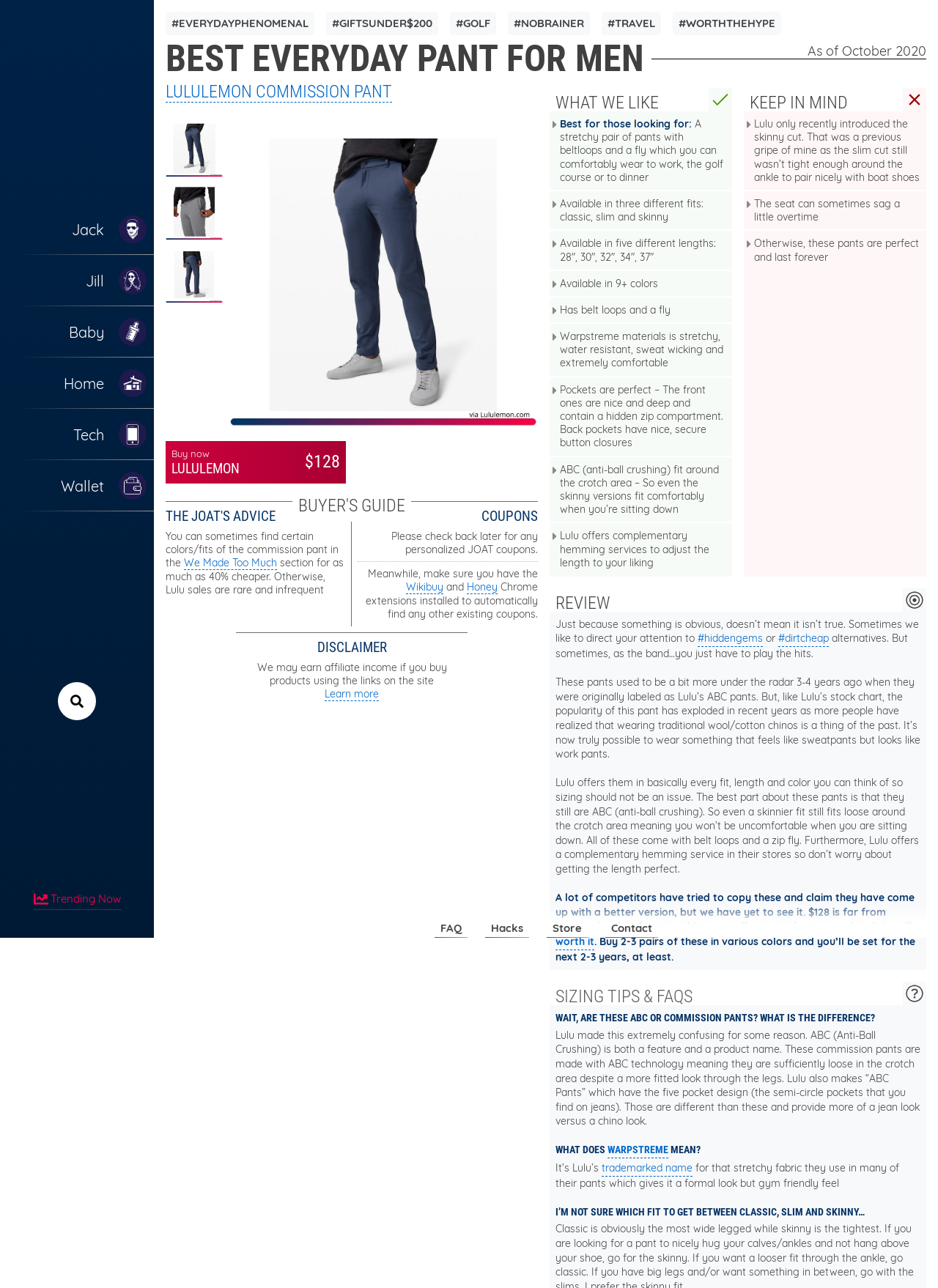Elaborate on the different components and information displayed on the webpage.

This webpage is about the "Best Everyday Pant for Men" and appears to be a review or product description page. At the top, there are several links to different categories, including "Jack", "Jill", "Baby", "Home", "Tech", and "Wallet", each accompanied by a heading and an image. Below these links, there is a search bar.

The main content of the page is divided into several sections. The first section has a heading "BEST EVERYDAY PANT FOR MEN" and describes the product, LULULEMON COMMISSION PANT, with a link to buy it for $128. There are also several images and figures in this section.

The next section has a heading "THE JOAT'S ADVICE" and provides some tips and information about the product, including a note about potential discounts and sales. Below this, there is a section about coupons, with a heading "COUPONS" and some text about checking for personalized coupons.

The page also has a disclaimer section, which explains that the website may earn affiliate income if products are purchased using the links on the site. Additionally, there are sections about what the website likes about the product, including its stretchy material, comfortable fit, and various features such as belt loops and pockets.

There is also a section called "KEEP IN MIND" which mentions a few potential drawbacks of the product, such as the seat sometimes sagging over time. Finally, there is a review section, which discusses the product's popularity and how it has become a hit, with a link to "hiddengems" and "dirtcheap" alternatives. The review also provides more details about the product's features and benefits.